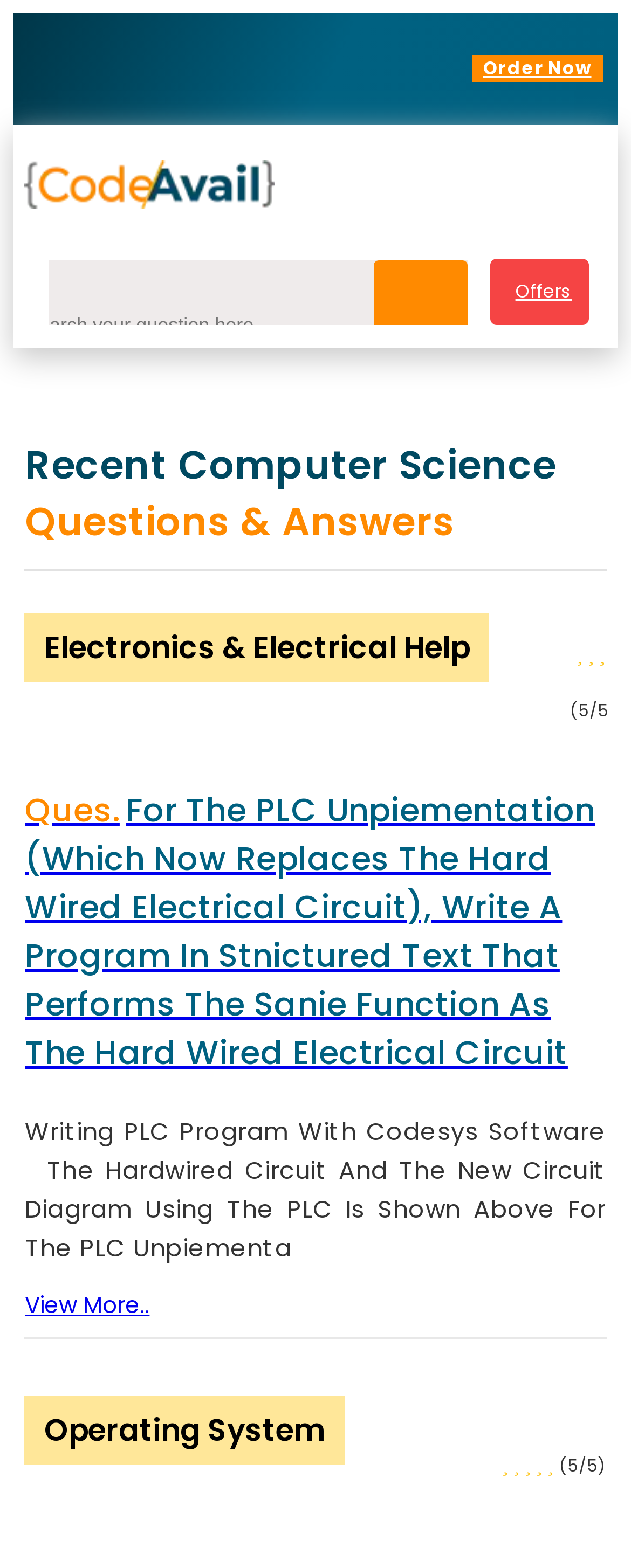What is the label of the first textbox in the 'SUBMIT WORK' section?
Refer to the image and respond with a one-word or short-phrase answer.

Full Name